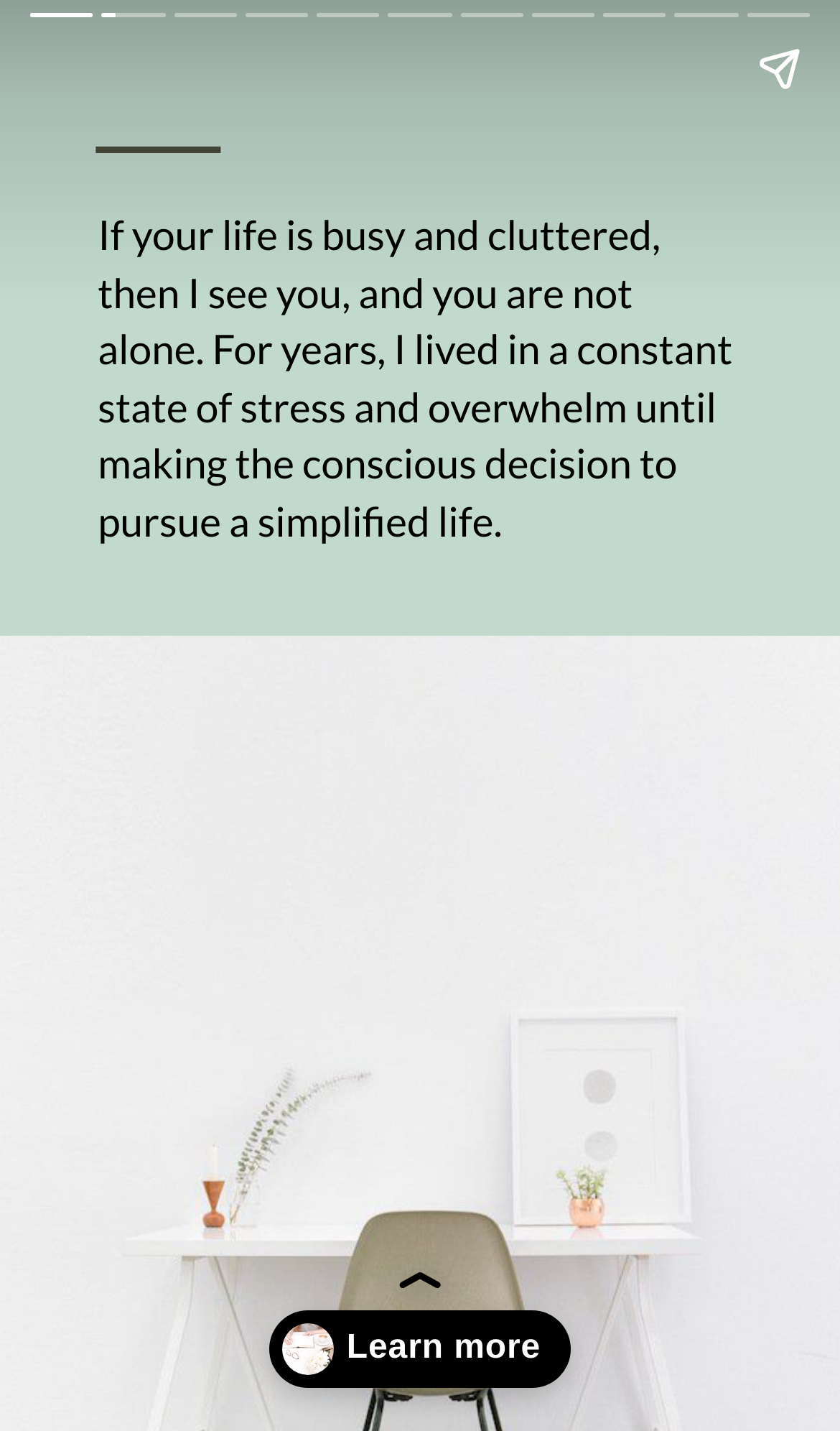Present a detailed account of what is displayed on the webpage.

The webpage is about simplifying one's life, with a focus on creating space to breathe. At the top, there is a title "20 Ways I’ve Simplified My Life Story - Simply + Fiercely". Below the title, there is a paragraph of text that describes the author's personal experience of living a busy and cluttered life, and their decision to pursue a simplified life. This text is positioned near the top of the page, taking up most of the width.

To the right of the paragraph, there is a "Learn more" button, accompanied by a small image. The button is positioned near the bottom of the page. At the very top of the page, there is a "Share story" button, located at the top right corner.

On the left side of the page, there are two navigation buttons, "Previous page" and "Next page", positioned vertically, with "Previous page" above "Next page". These buttons are relatively small and take up a small portion of the page's width.

There is also a complementary section at the top of the page, spanning the full width, but its content is not explicitly described.